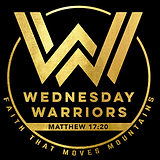Kindly respond to the following question with a single word or a brief phrase: 
What is the shape of the emblem?

Circular